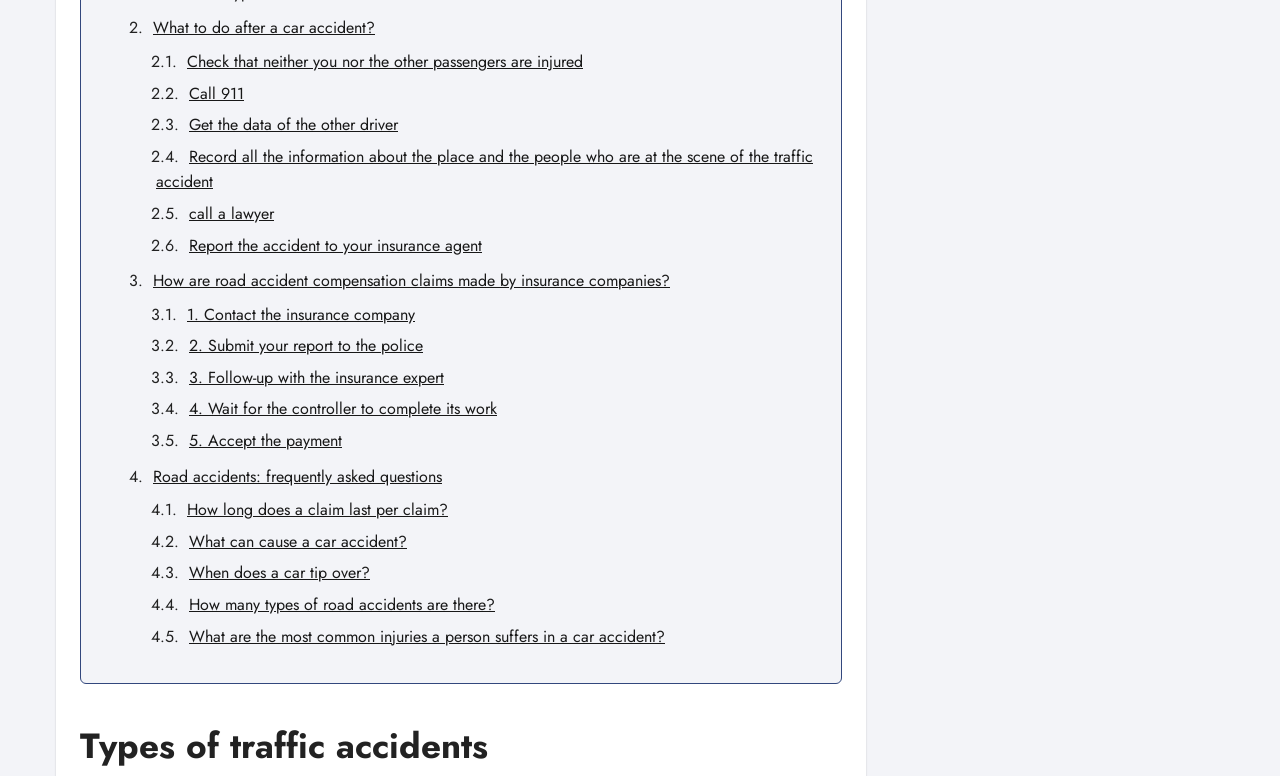Identify the bounding box coordinates for the element that needs to be clicked to fulfill this instruction: "Get information on 'How are road accident compensation claims made by insurance companies?'". Provide the coordinates in the format of four float numbers between 0 and 1: [left, top, right, bottom].

[0.12, 0.347, 0.523, 0.376]